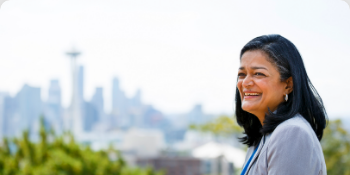Please give a succinct answer using a single word or phrase:
What city does Pramila Jayapal represent?

Seattle